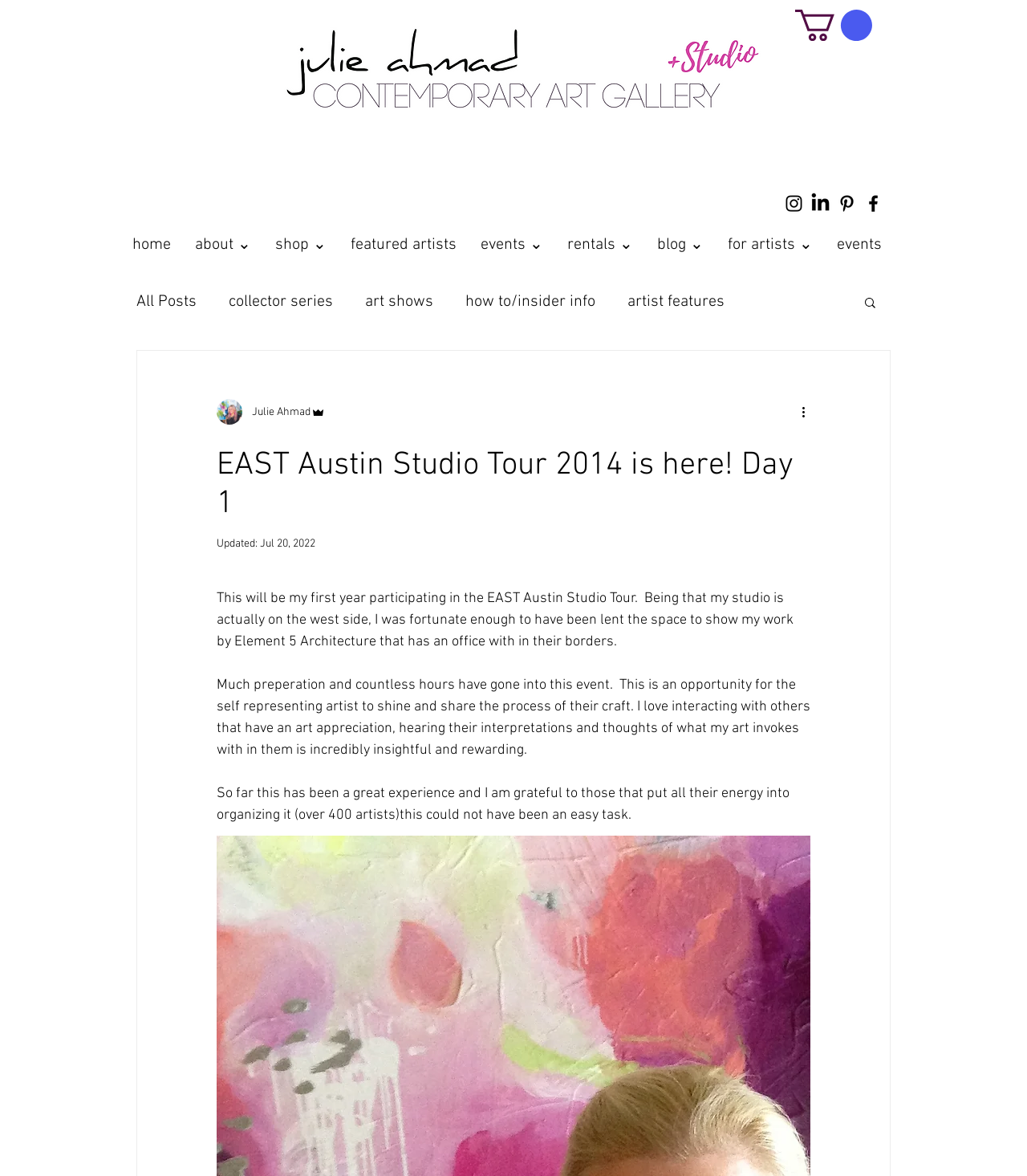Given the webpage screenshot, identify the bounding box of the UI element that matches this description: "shop ⌄".

[0.256, 0.192, 0.33, 0.225]